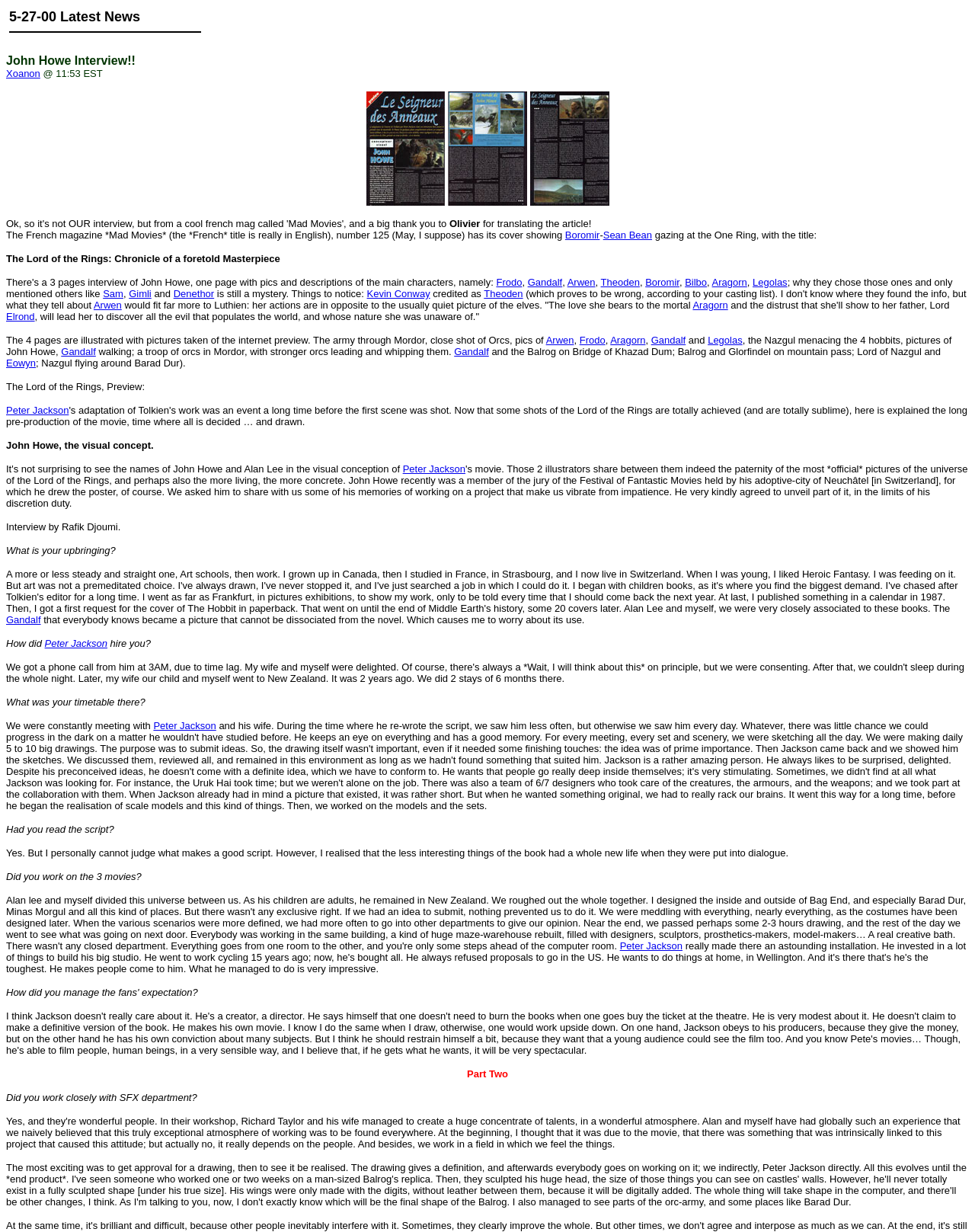Please answer the following question using a single word or phrase: Who is gazing at the One Ring?

Boromir